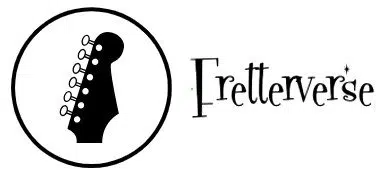What is the font style of 'FretterVerse'?
Based on the image, give a concise answer in the form of a single word or short phrase.

Playful and engaging